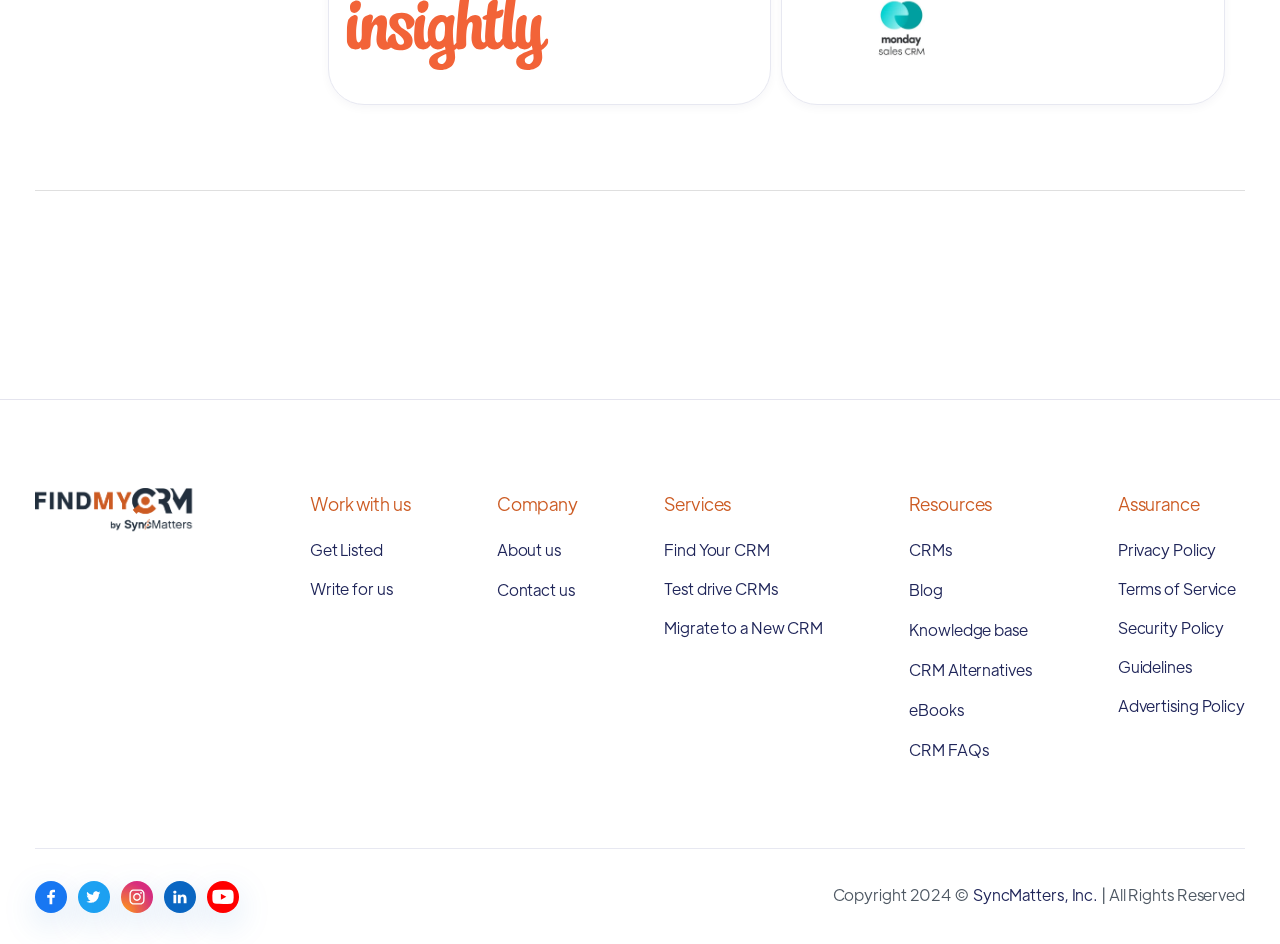Identify the bounding box of the HTML element described here: "Bentley Beach Club". Provide the coordinates as four float numbers between 0 and 1: [left, top, right, bottom].

None